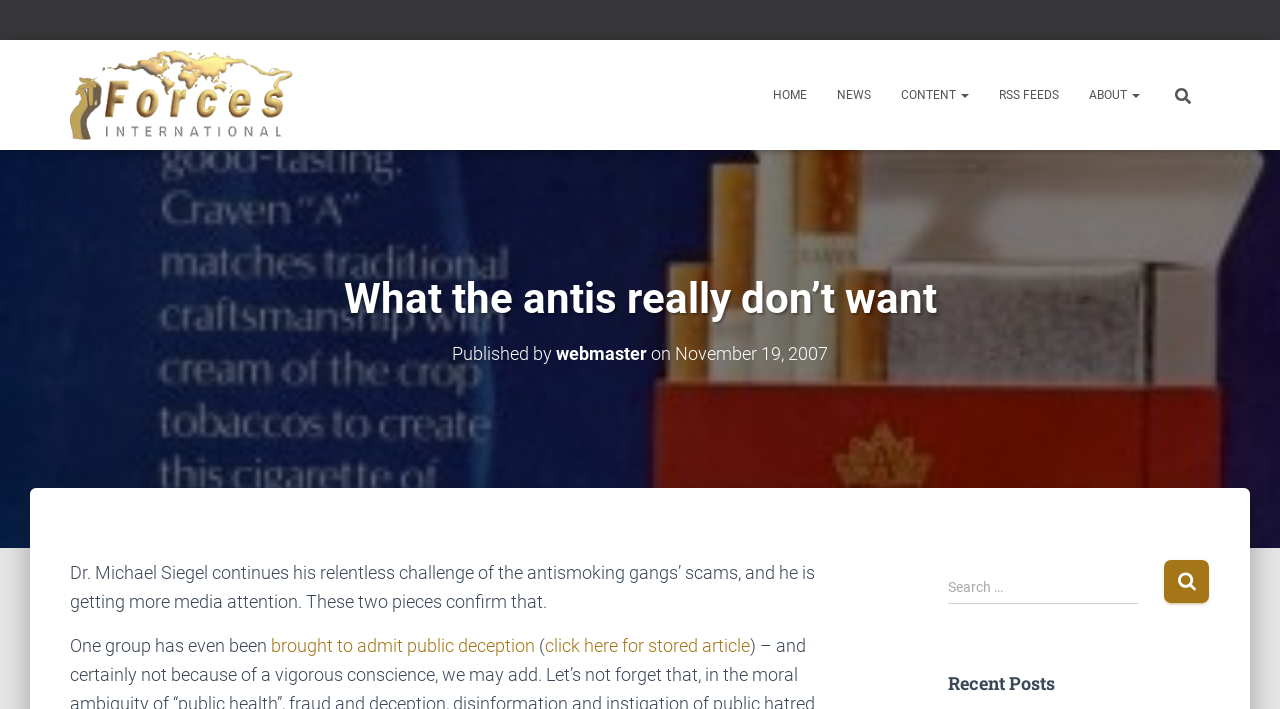How many links are in the top navigation menu?
Look at the image and respond with a single word or a short phrase.

5